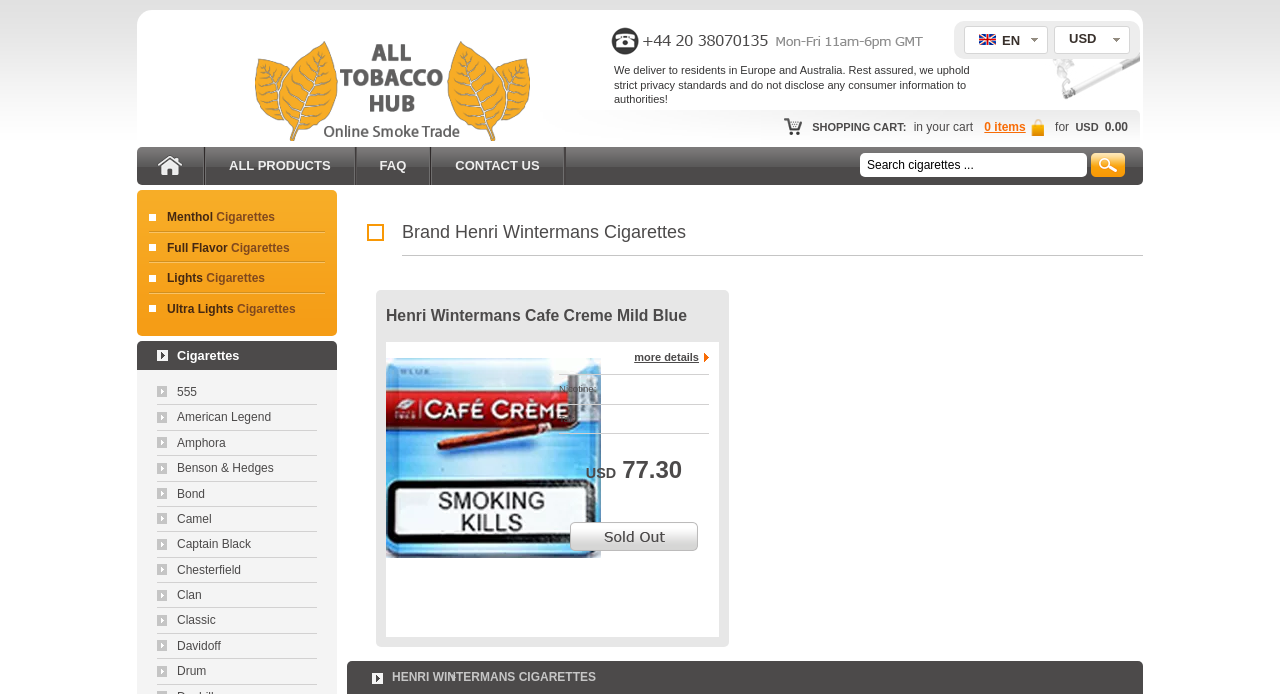Please identify the bounding box coordinates of the element's region that should be clicked to execute the following instruction: "Search for cigarettes". The bounding box coordinates must be four float numbers between 0 and 1, i.e., [left, top, right, bottom].

[0.672, 0.22, 0.849, 0.255]